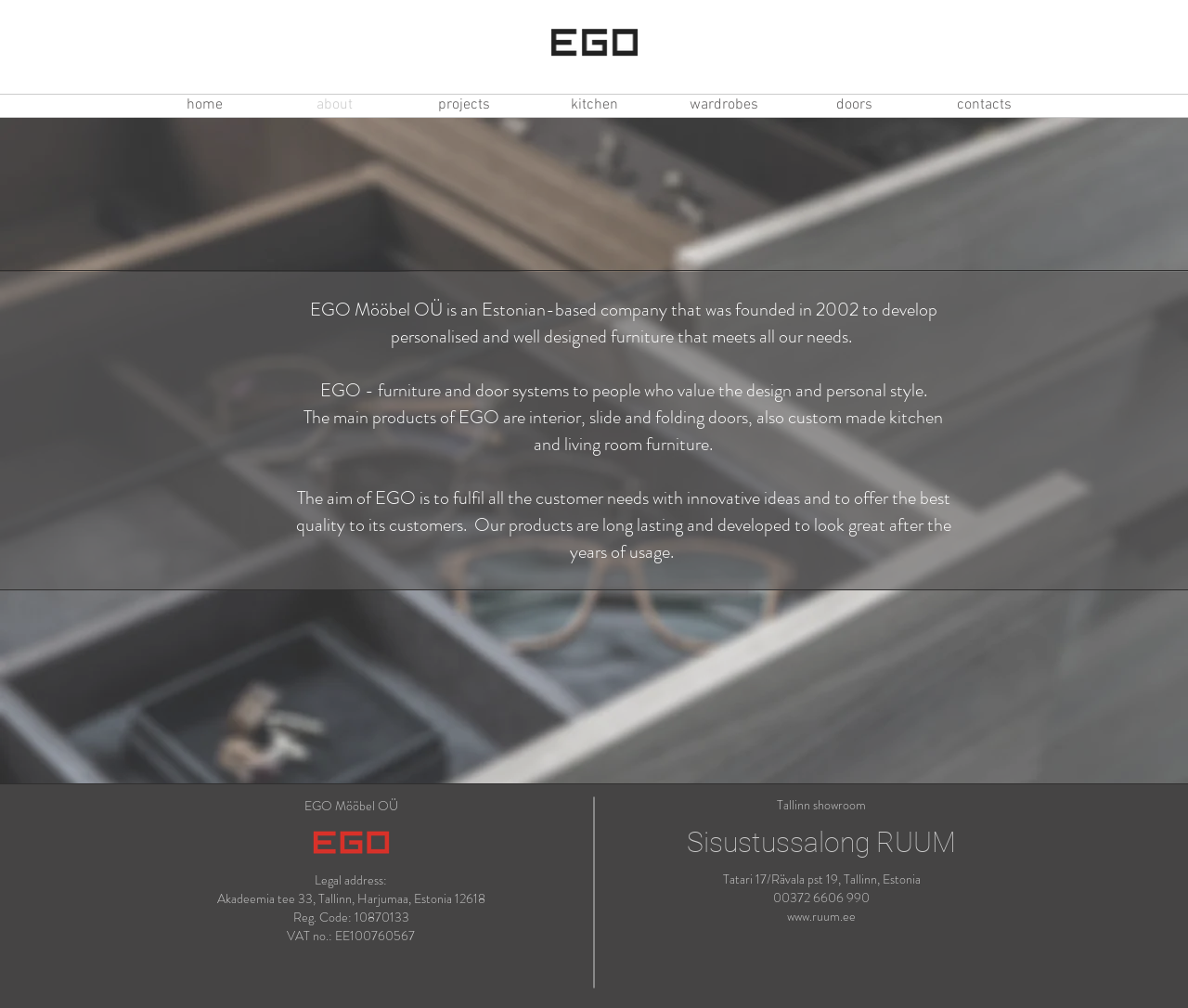Locate the bounding box coordinates of the UI element described by: "Sisustussalong RUUM". The bounding box coordinates should consist of four float numbers between 0 and 1, i.e., [left, top, right, bottom].

[0.54, 0.81, 0.842, 0.862]